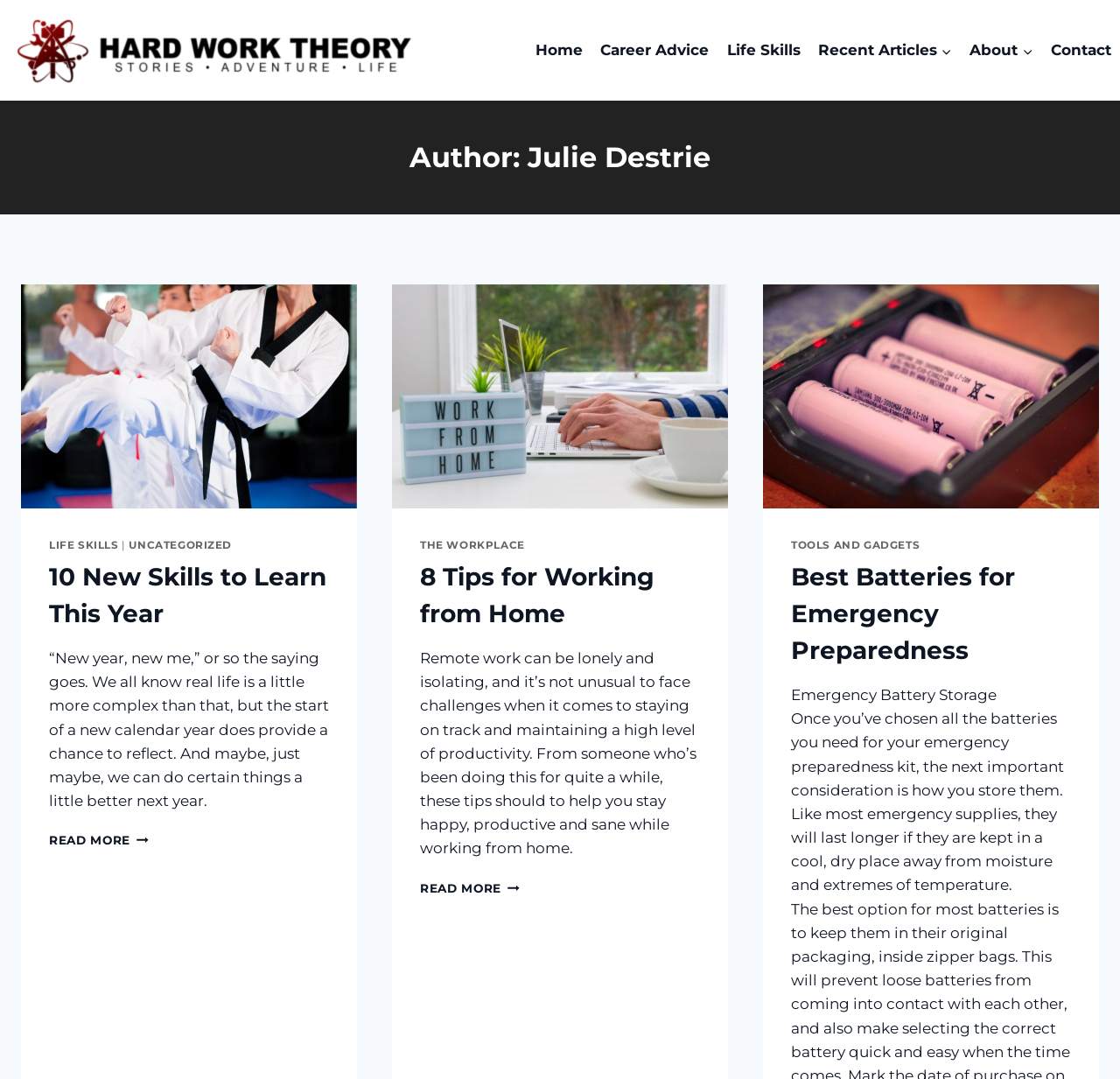What is the purpose of the 'READ MORE' links?
Look at the screenshot and respond with a single word or phrase.

To read full articles